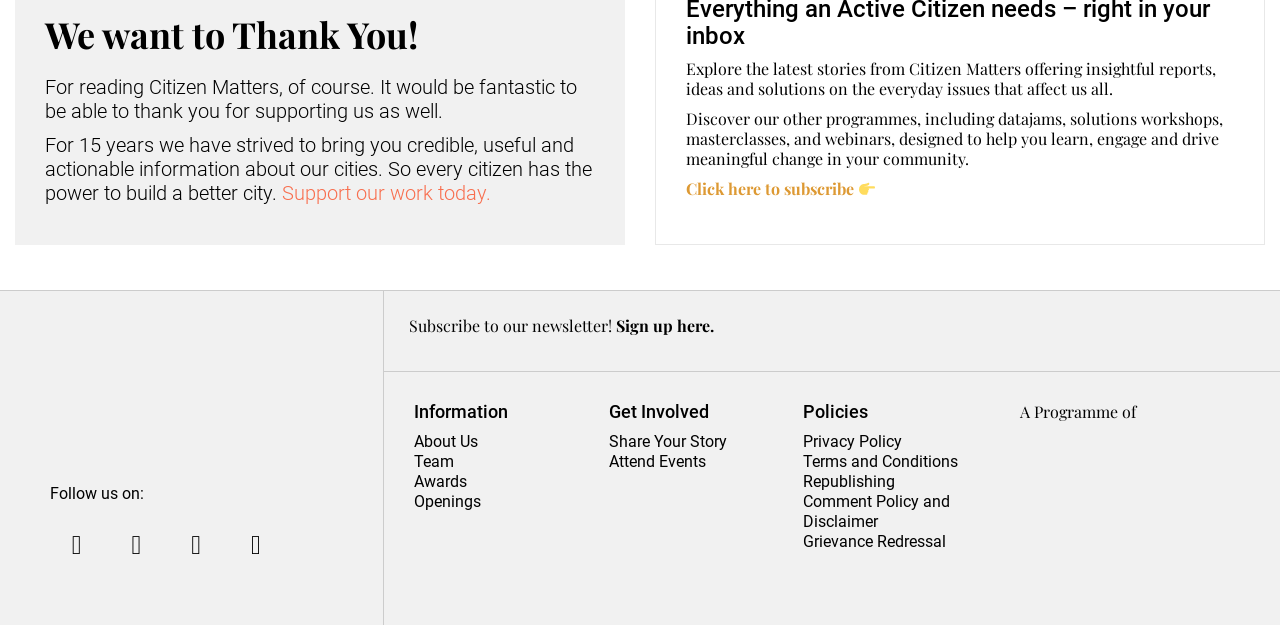Give a short answer to this question using one word or a phrase:
What is the purpose of the 'Support our work today' link?

to support the organization's work